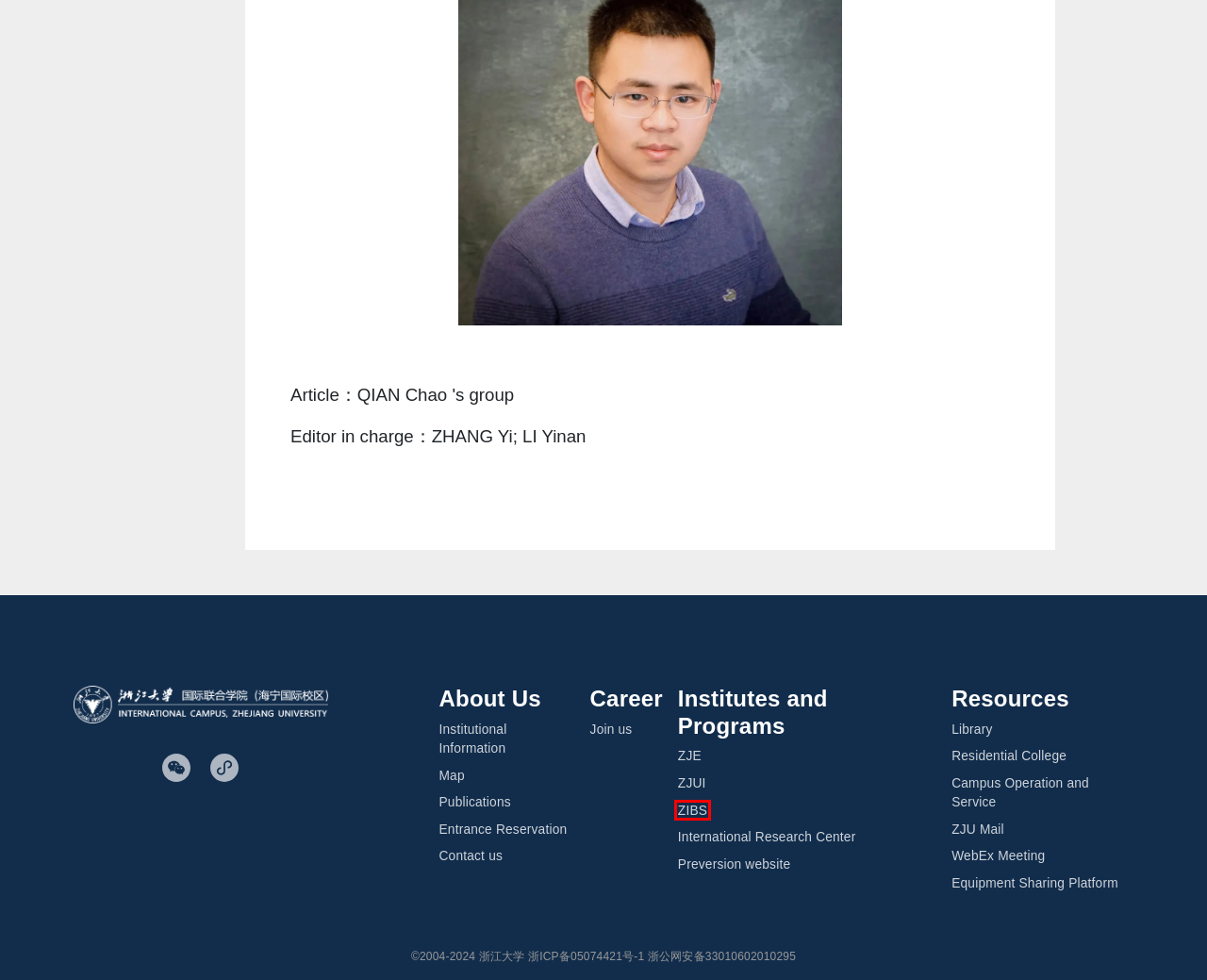You have a screenshot of a webpage with a red bounding box around an element. Identify the webpage description that best fits the new page that appears after clicking the selected element in the red bounding box. Here are the candidates:
A. Campus Operation Center |
B. ZJU-UIUC Institute
C. Log in | International Campus Zhejiang University
D. Home | International Campus Zhejiang University
E. 浙江大学国际联合学院（海宁国际校区）
F. 浙江大学爱丁堡大学联合学院
G. 浙江大学国际联合商学院（ZIBS)
H. Cisco Webex Meetings

G